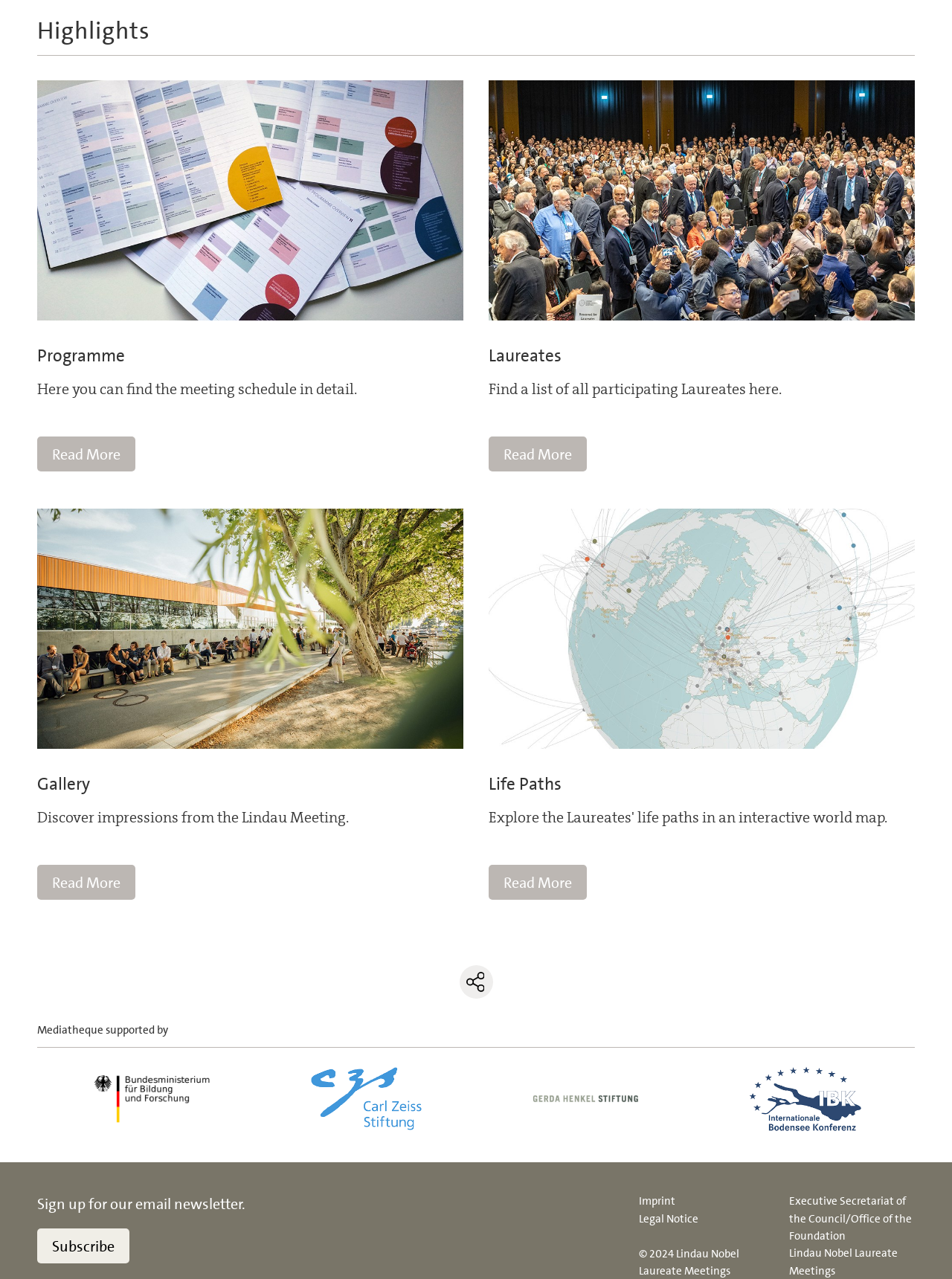What is the copyright year of the Lindau Nobel Laureate Meetings?
Using the image, elaborate on the answer with as much detail as possible.

At the very bottom of the webpage, there is a static text '© 2024 Lindau Nobel Laureate Meetings'. Therefore, the copyright year of the Lindau Nobel Laureate Meetings is 2024.